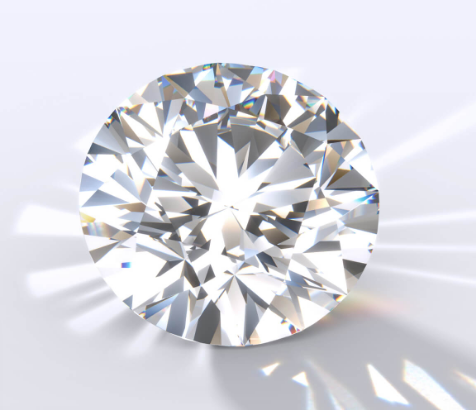What is the likely topic of the article related to the image?
Please use the image to provide a one-word or short phrase answer.

Diamond characteristics